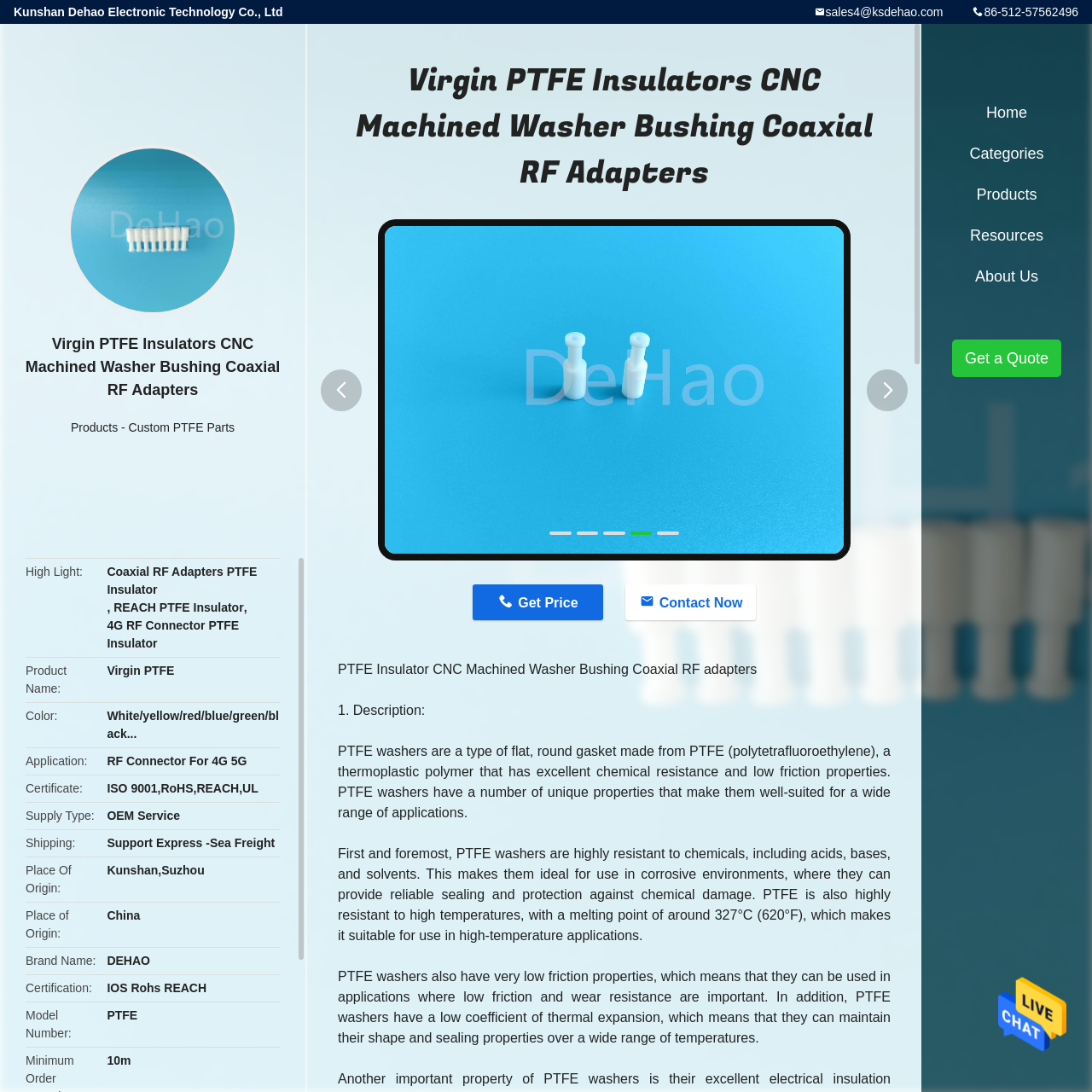What is the company name?
Provide a fully detailed and comprehensive answer to the question.

I found the company name by looking at the top-left corner of the webpage, where it is written in a static text element.